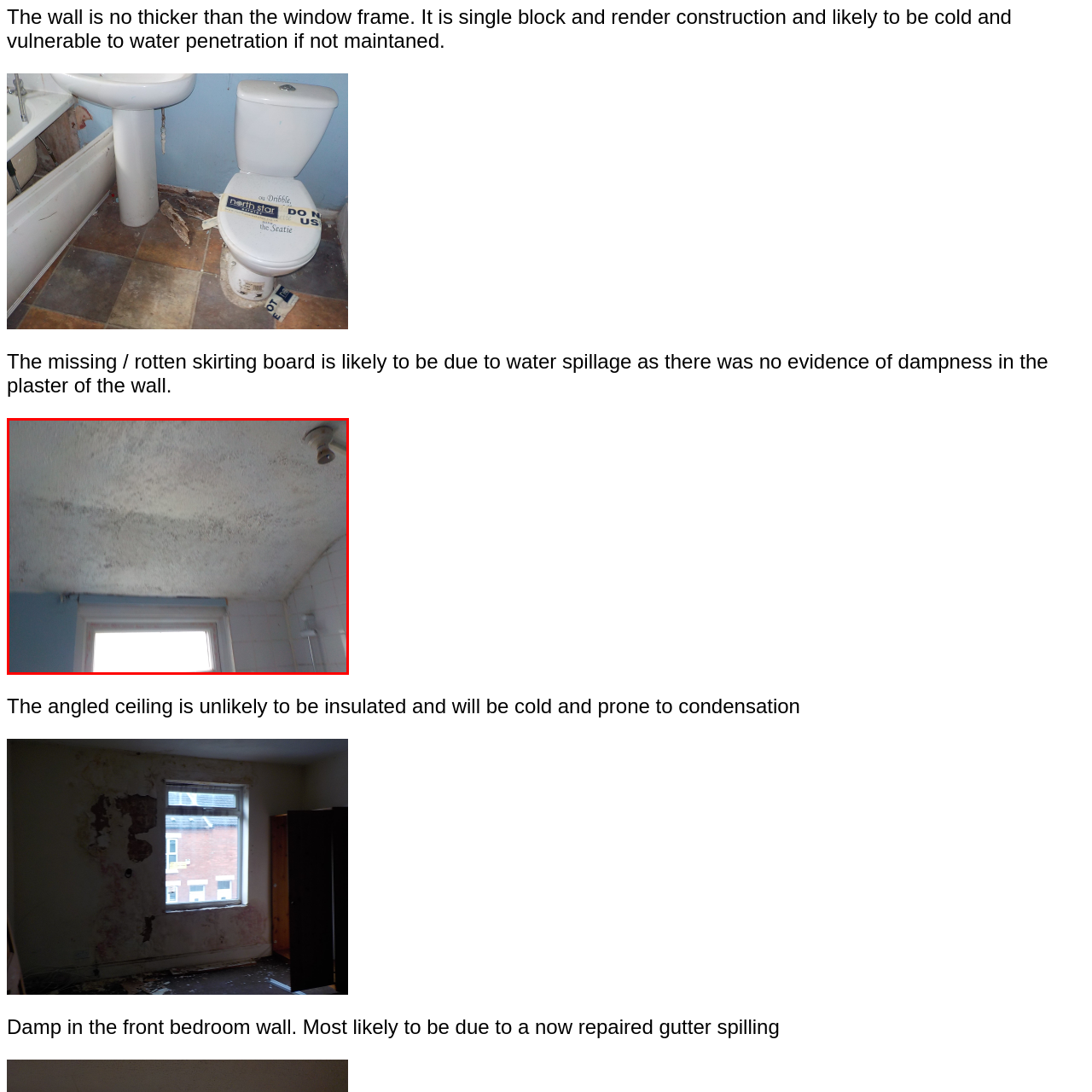Look at the image within the red outline, What is the source of natural light? Answer with one word or phrase.

Window